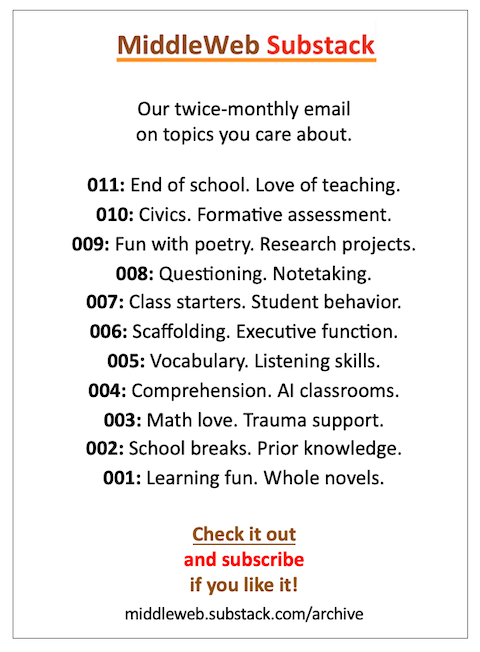Deliver an in-depth description of the image, highlighting major points.

The image showcases the promotional graphic for the "MiddleWeb Substack," highlighting a twice-monthly email that covers various educational topics of interest to teachers and educators. The list includes subjects such as "End of school," "Civics," "Notetaking," "Student behavior," and "Trauma support," among others. Each topic is numbered, suggesting a structured approach to content delivery. The graphic encourages viewers to check out the Substack and subscribe if they appreciate the information provided, emphasizing an engaging and supportive community for educators.